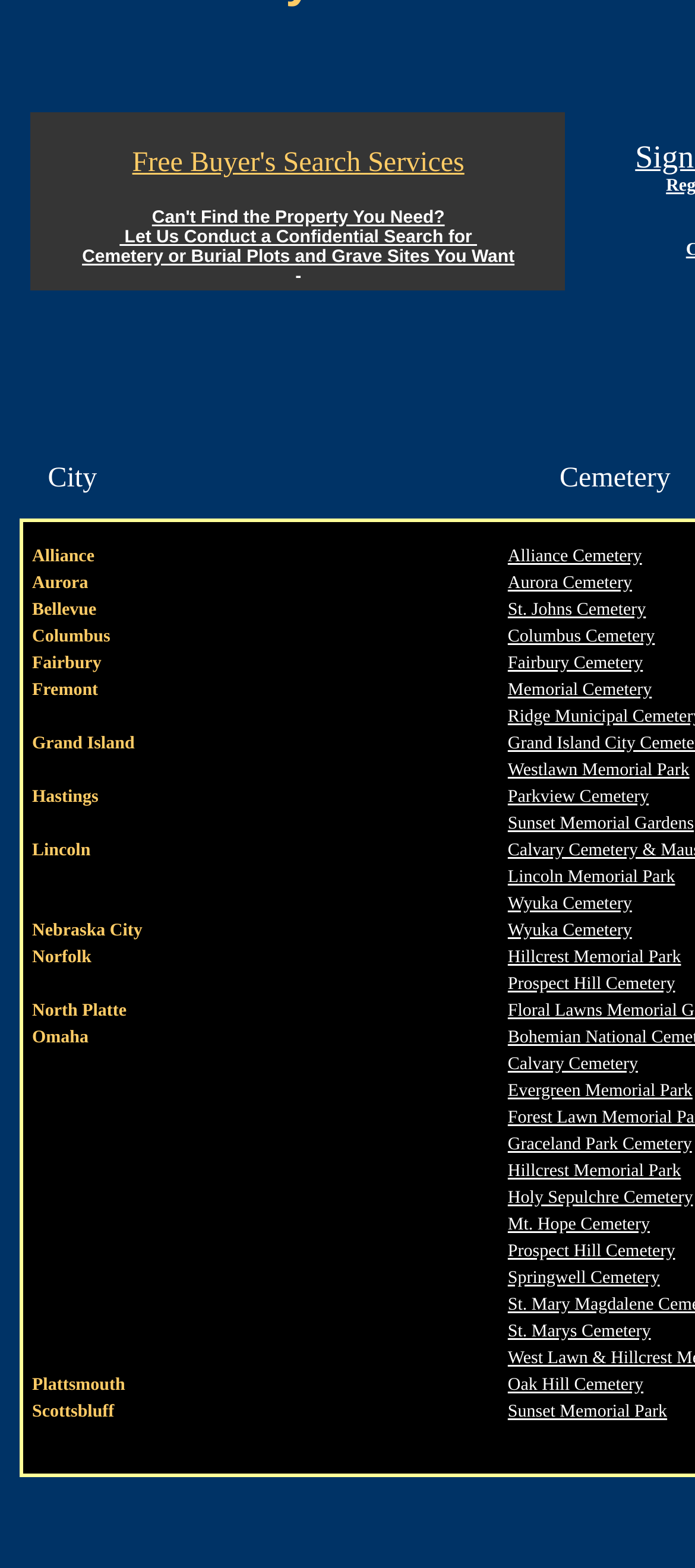Given the description Westlawn Memorial Park, predict the bounding box coordinates of the UI element. Ensure the coordinates are in the format (top-left x, top-left y, bottom-right x, bottom-right y) and all values are between 0 and 1.

[0.731, 0.48, 0.992, 0.499]